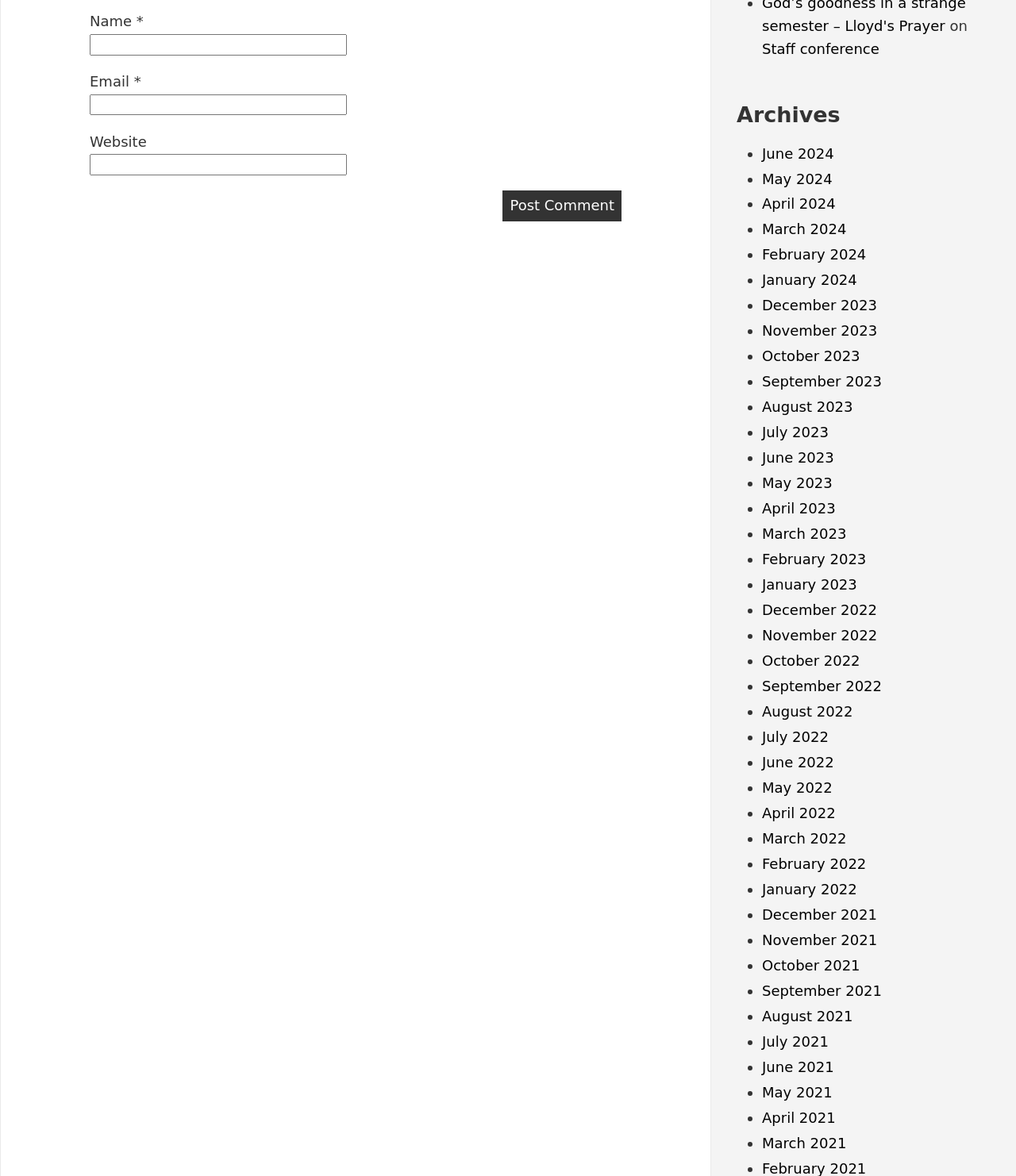Can you show the bounding box coordinates of the region to click on to complete the task described in the instruction: "Click the 'Post Comment' button"?

[0.495, 0.162, 0.612, 0.188]